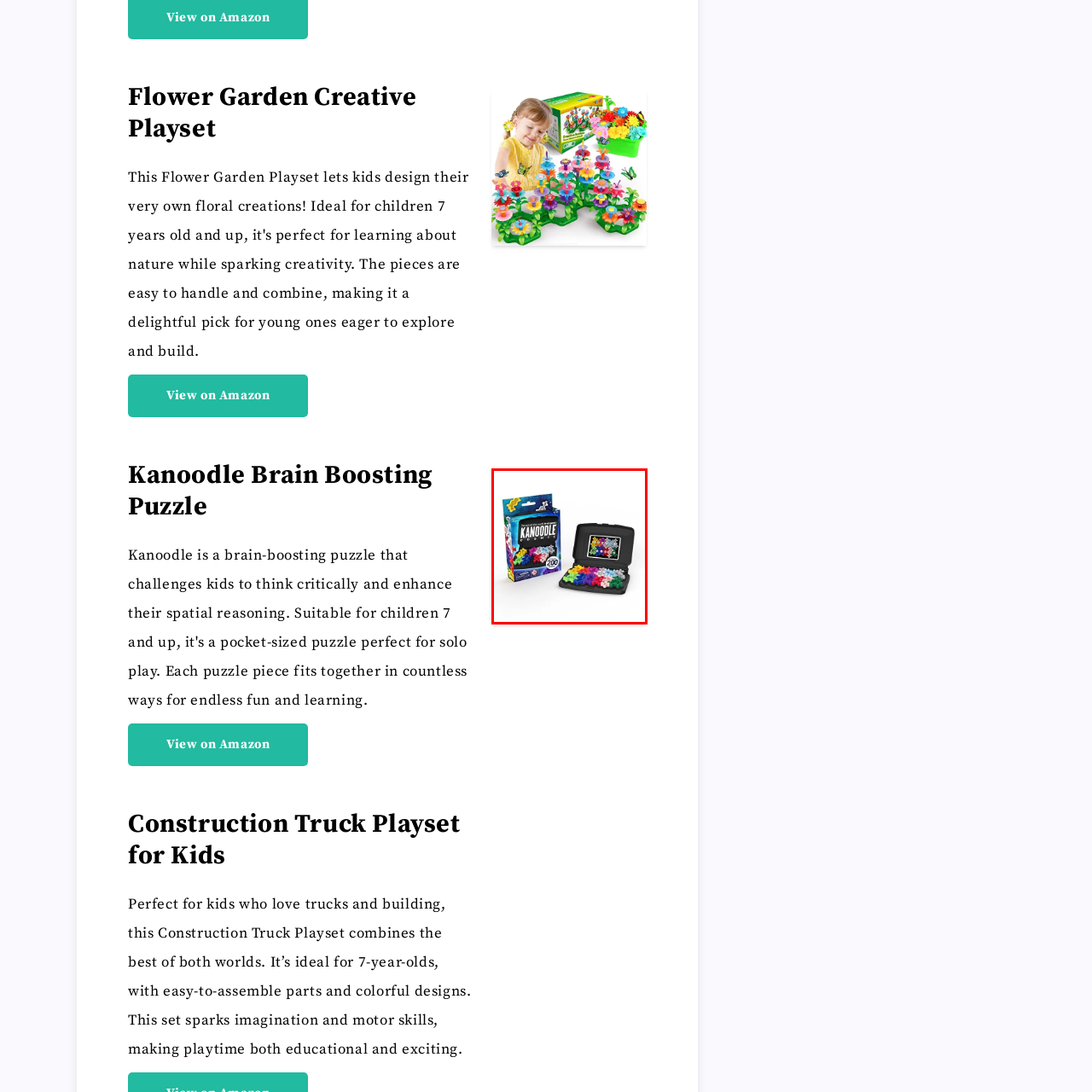Direct your attention to the area enclosed by the green rectangle and deliver a comprehensive answer to the subsequent question, using the image as your reference: 
What is the ideal user for this puzzle set?

The Kanoodle Brain Boosting Puzzle is perfect for kids who enjoy challenges, as it promises to stimulate their creativity and cognitive development while providing hours of educational fun.